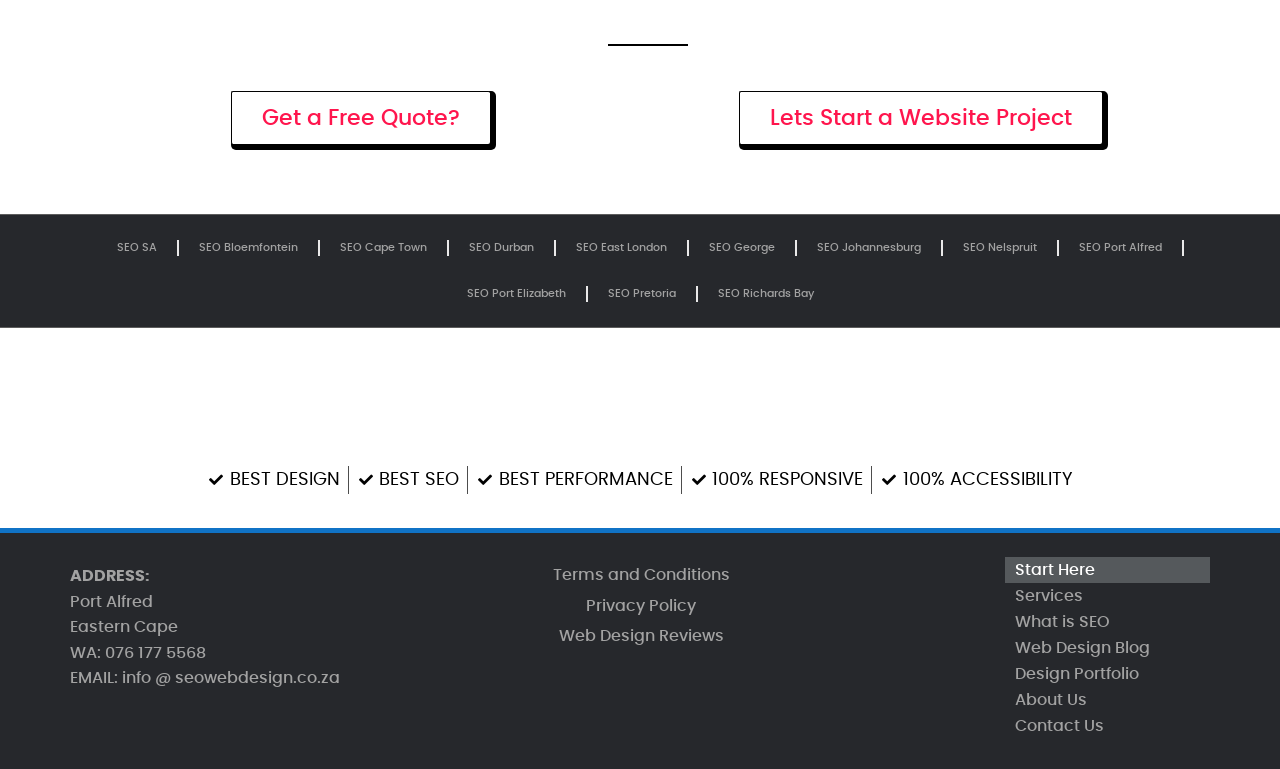What are the company's strengths?
From the image, provide a succinct answer in one word or a short phrase.

Design, SEO, performance